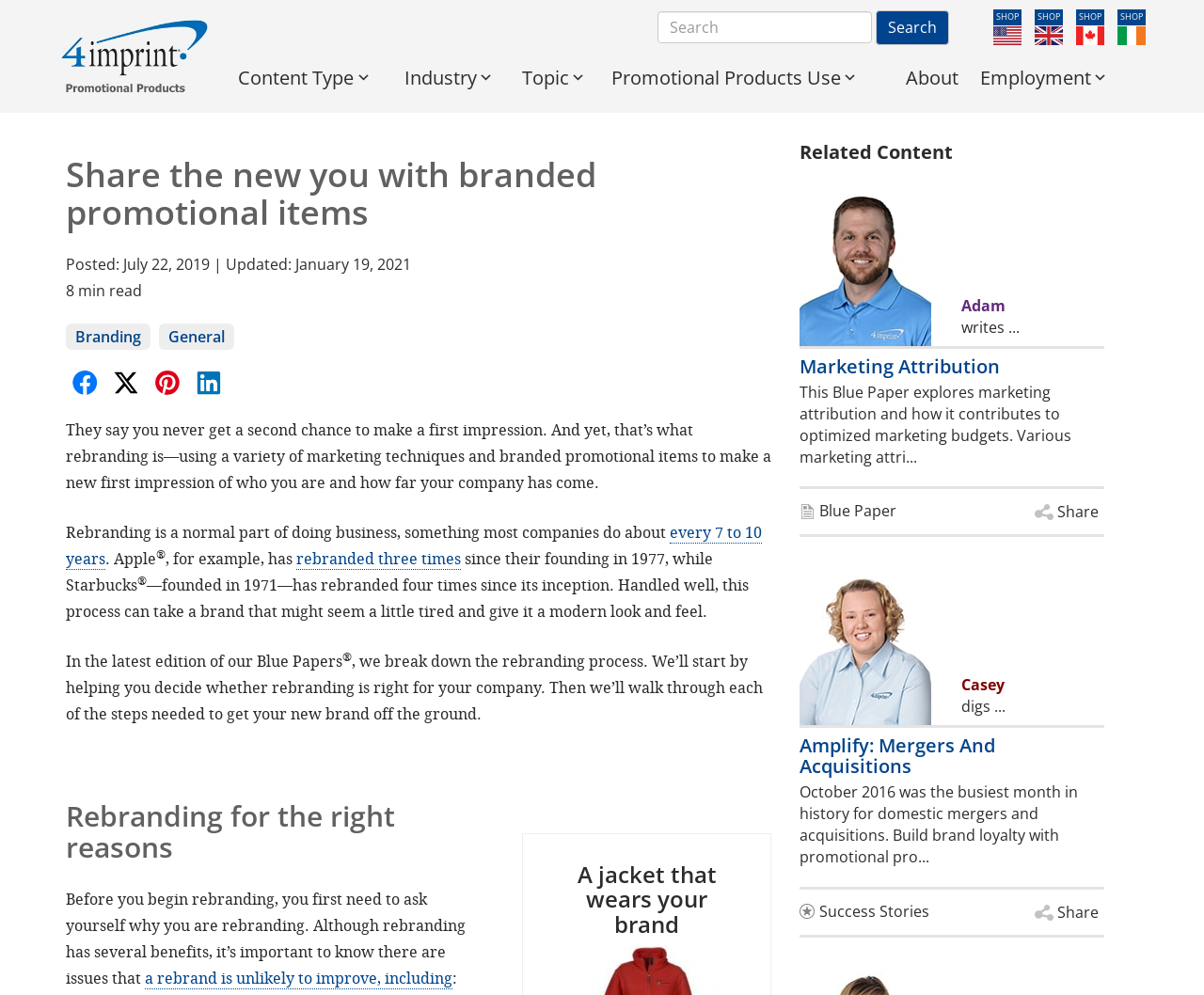Explain the webpage's design and content in an elaborate manner.

This webpage is about rebranding and its importance in business. At the top, there is a navigation bar with links to "4imprint promotional products" and a search bar. Below the navigation bar, there are links to shop on different 4imprint sites, including the US, UK, Canada, and Ireland sites.

The main content of the page is an article about rebranding, with a heading "Share the new you with branded promotional items". The article discusses the importance of rebranding and how it can help companies make a new first impression. It also mentions that rebranding is a normal part of doing business, citing examples of companies like Apple and Starbucks that have rebranded multiple times.

The article is divided into sections, with headings such as "Rebranding for the right reasons" and "Related Content". There are also links to other articles and resources, including a Blue Paper on marketing attribution and a success story on mergers and acquisitions.

On the right side of the page, there are social media links to share the article on Facebook, Twitter, Pinterest, and LinkedIn. There is also a section with related content, including a link to a Blue Paper and a success story.

At the bottom of the page, there are links to other posts with categories of Branding and General, as well as a section with information about the author of the article.